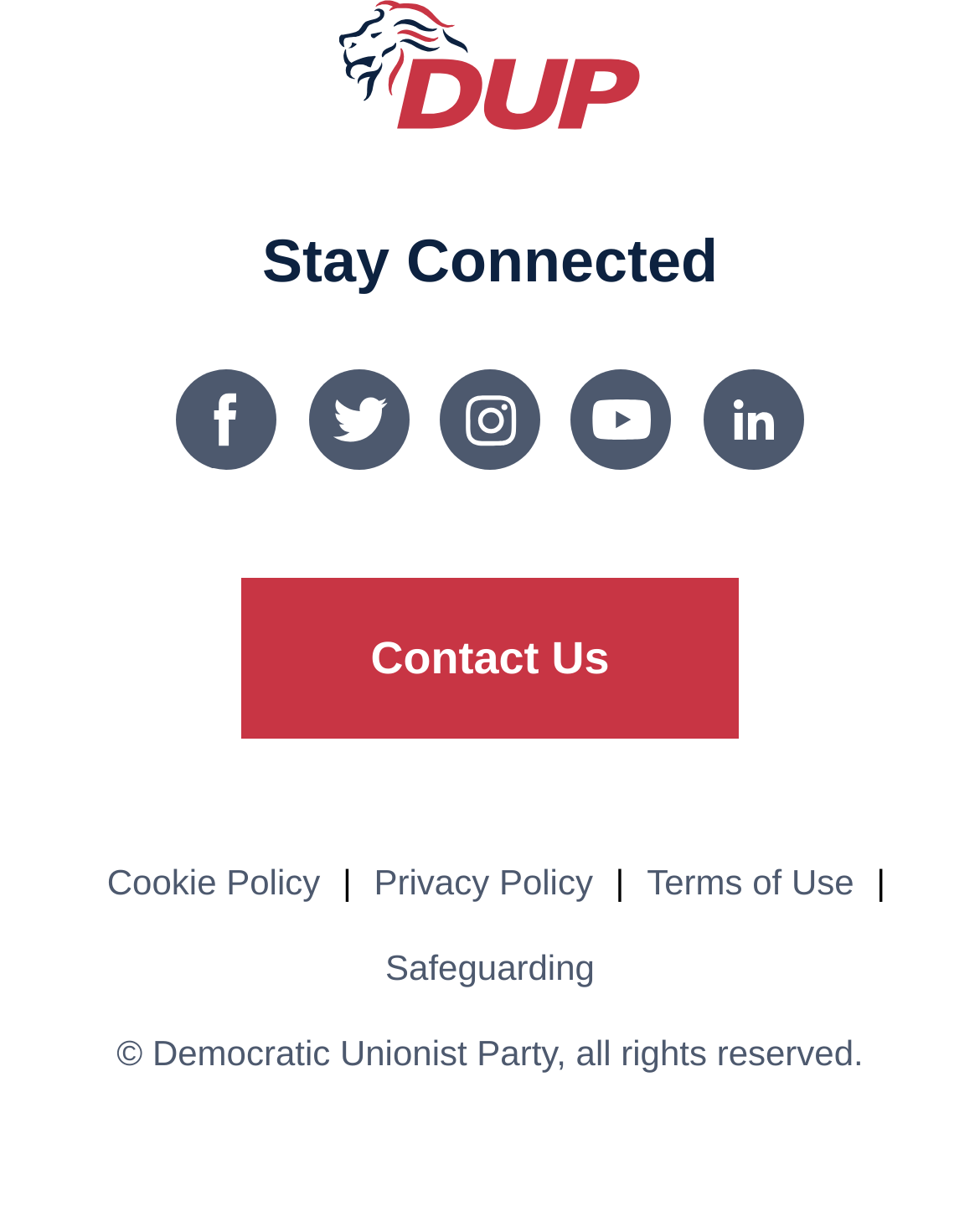Bounding box coordinates are given in the format (top-left x, top-left y, bottom-right x, bottom-right y). All values should be floating point numbers between 0 and 1. Provide the bounding box coordinate for the UI element described as: Privacy Policy

[0.369, 0.706, 0.618, 0.739]